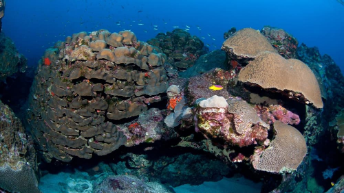What is the habitat for numerous small fish?
Give a detailed explanation using the information visible in the image.

The coral formations exhibit various textures and patterns, indicative of different species, providing crucial habitat for numerous small fish swimming around.